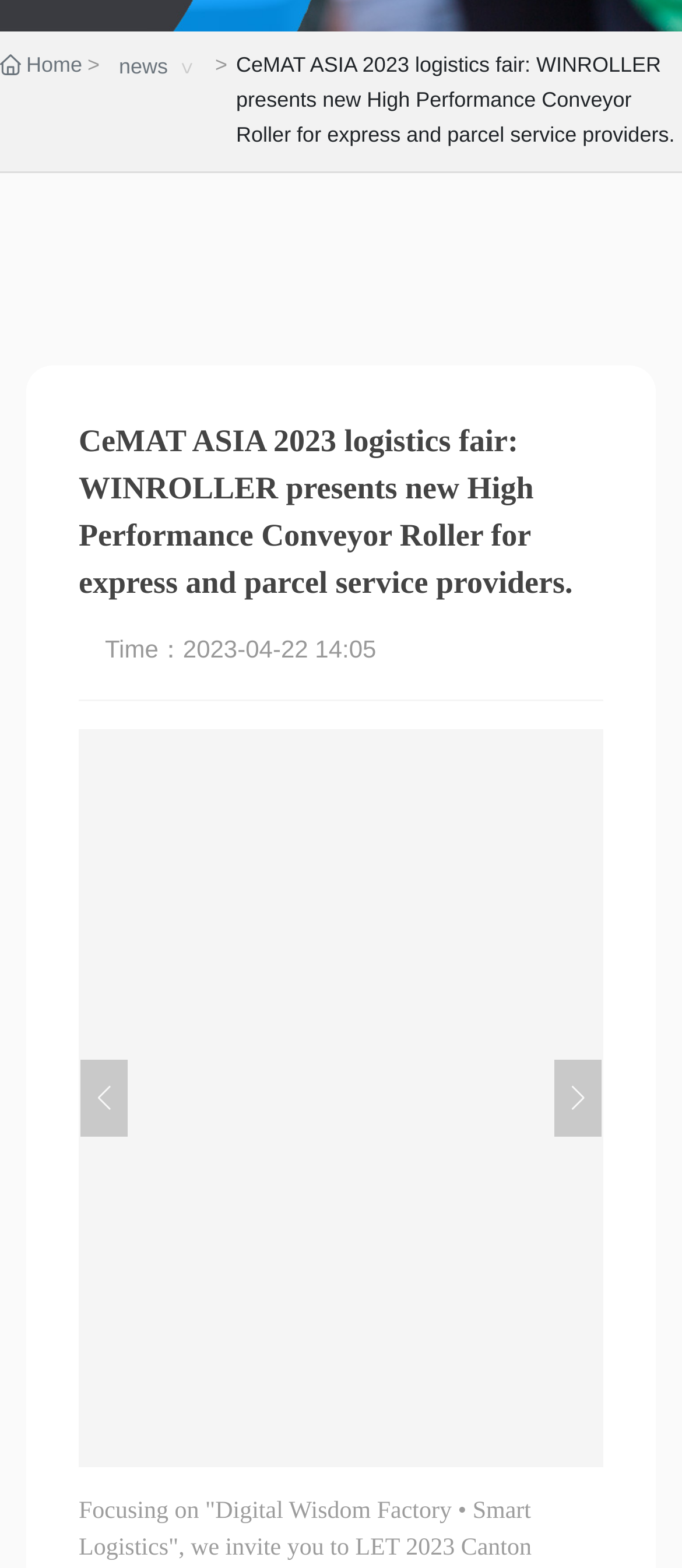Find the bounding box coordinates for the UI element whose description is: "news". The coordinates should be four float numbers between 0 and 1, in the format [left, top, right, bottom].

[0.174, 0.032, 0.246, 0.054]